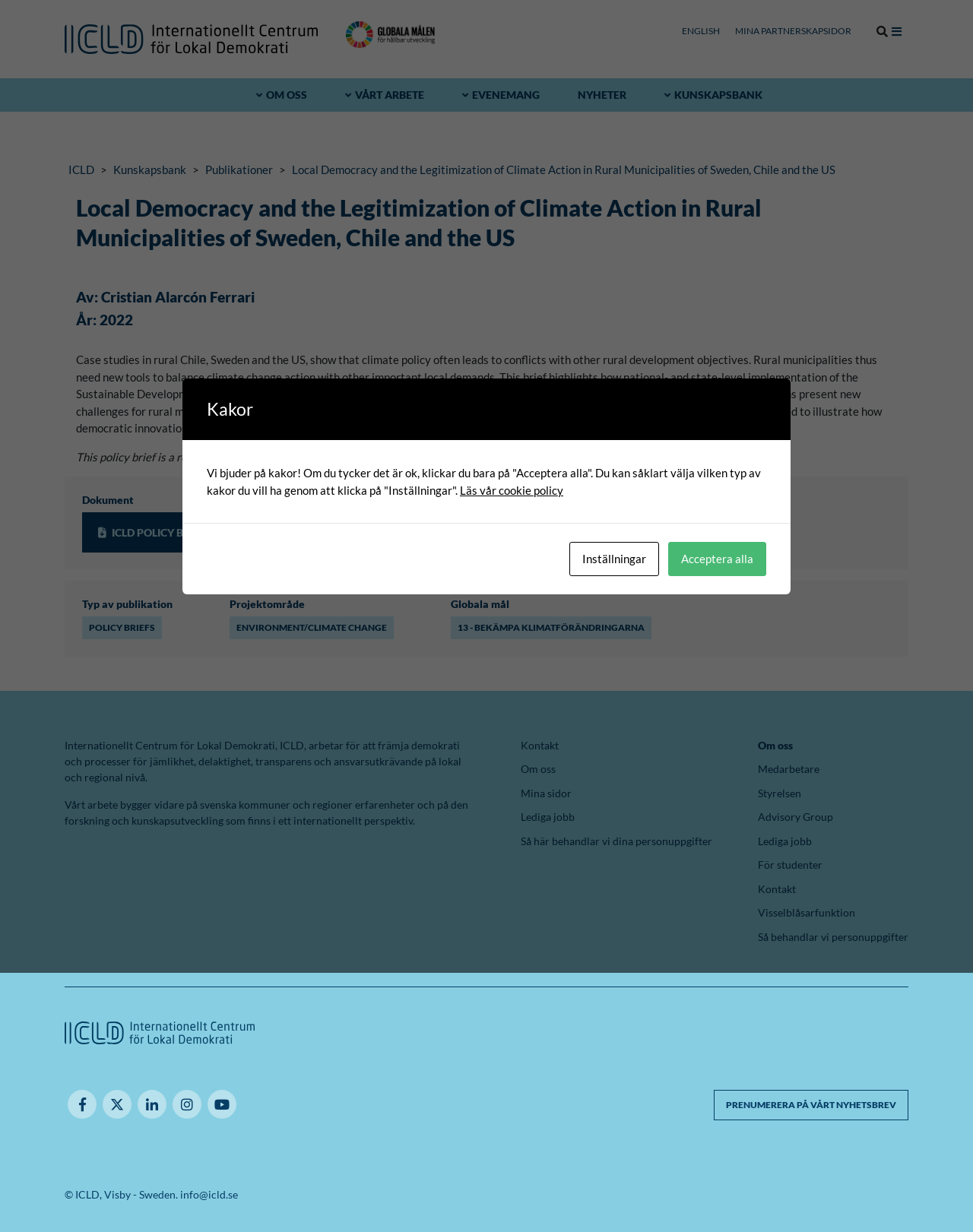Please identify the bounding box coordinates of where to click in order to follow the instruction: "Contact ICLD".

[0.535, 0.598, 0.732, 0.611]